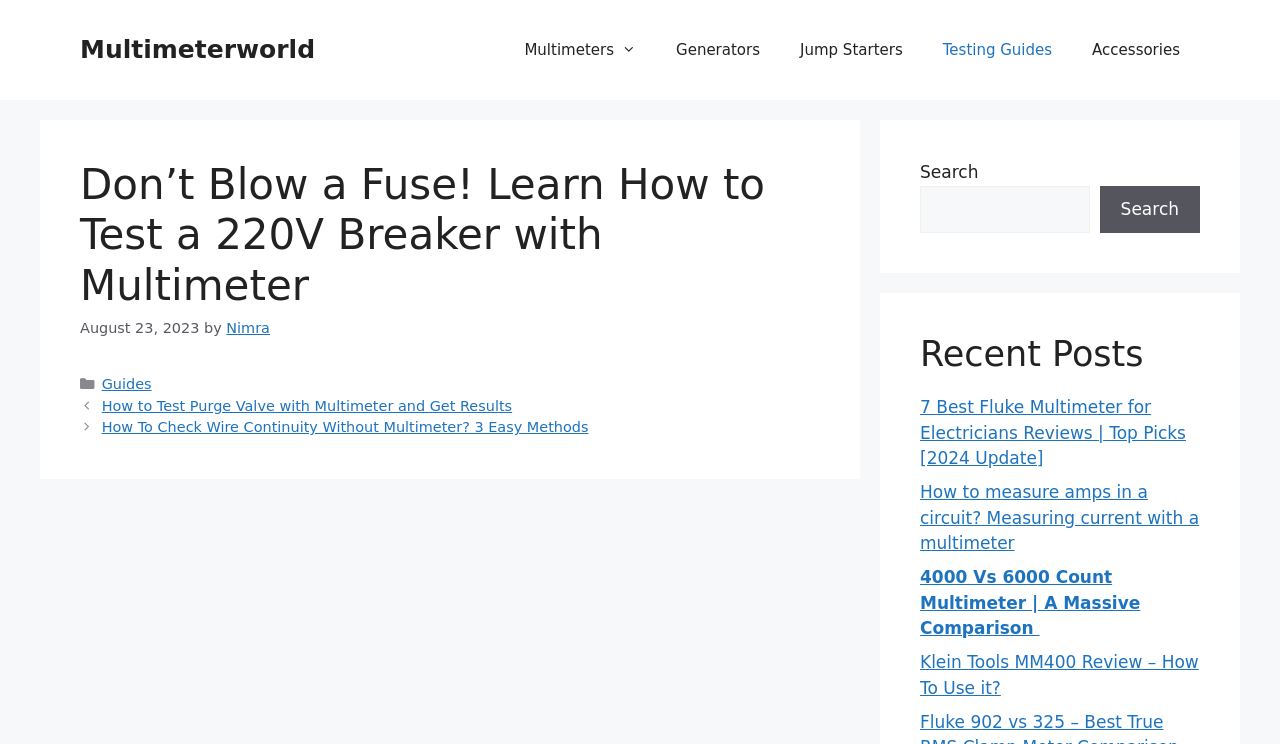Given the element description: "Jump Starters", predict the bounding box coordinates of this UI element. The coordinates must be four float numbers between 0 and 1, given as [left, top, right, bottom].

[0.609, 0.027, 0.721, 0.108]